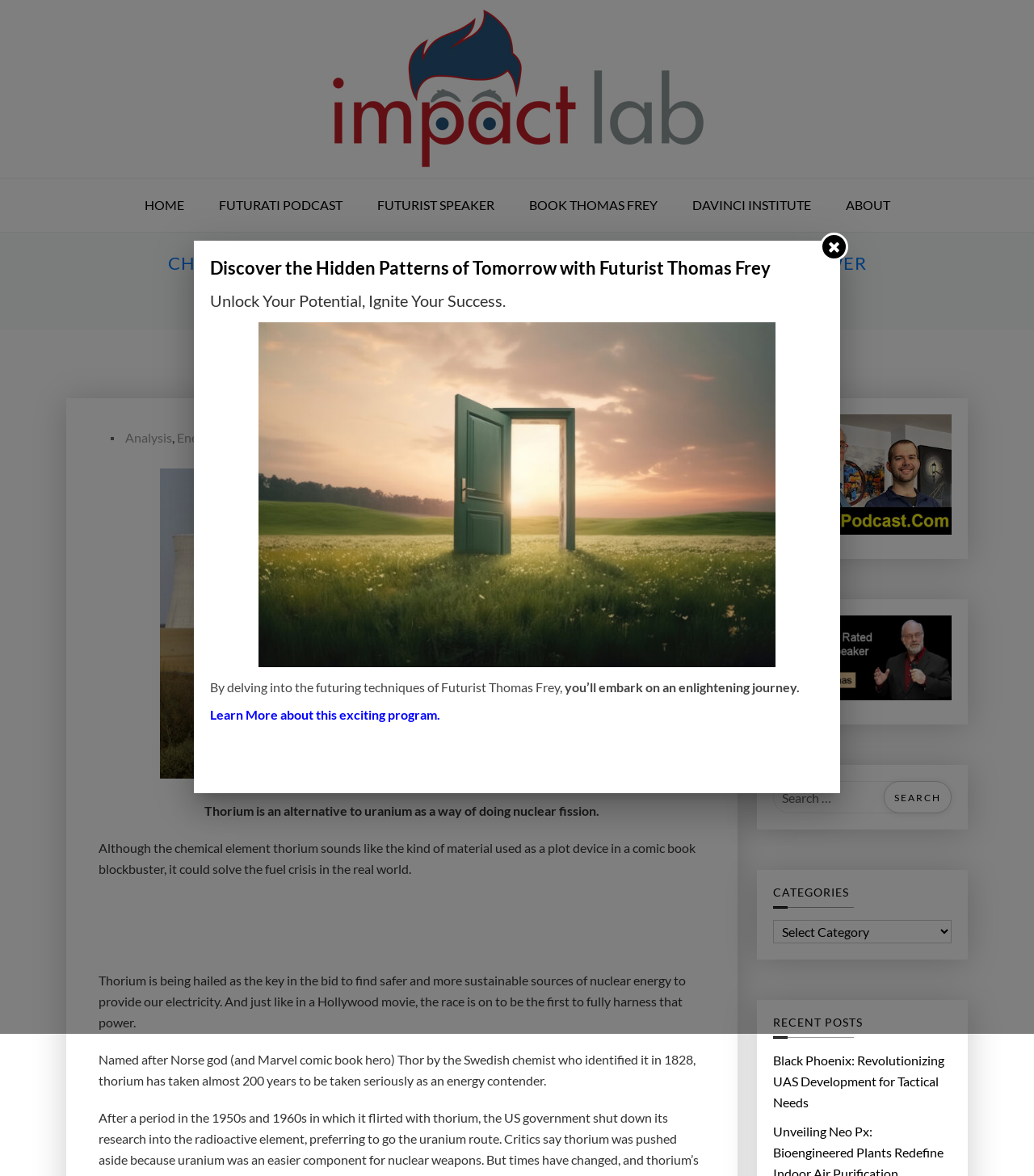Calculate the bounding box coordinates of the UI element given the description: "Futurist Speaker".

[0.349, 0.152, 0.493, 0.197]